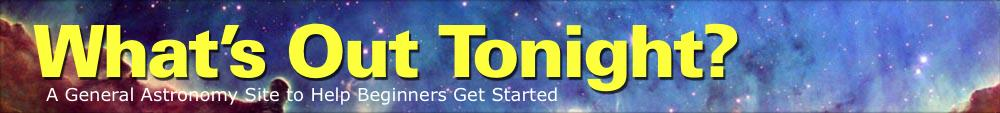What is the purpose of the website?
Look at the image and respond with a one-word or short phrase answer.

To help beginners get started with astronomy